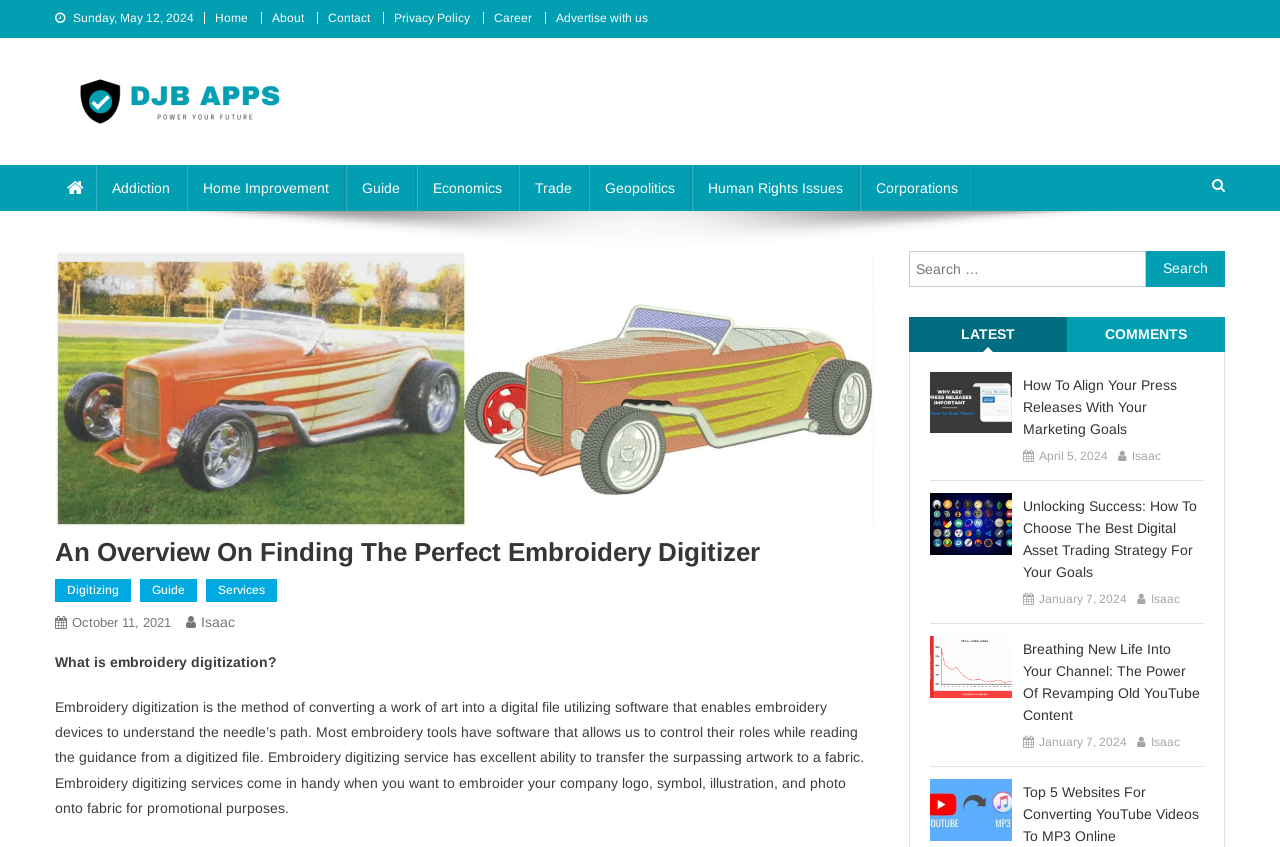Bounding box coordinates should be provided in the format (top-left x, top-left y, bottom-right x, bottom-right y) with all values between 0 and 1. Identify the bounding box for this UI element: Privacy Policy

[0.308, 0.013, 0.367, 0.03]